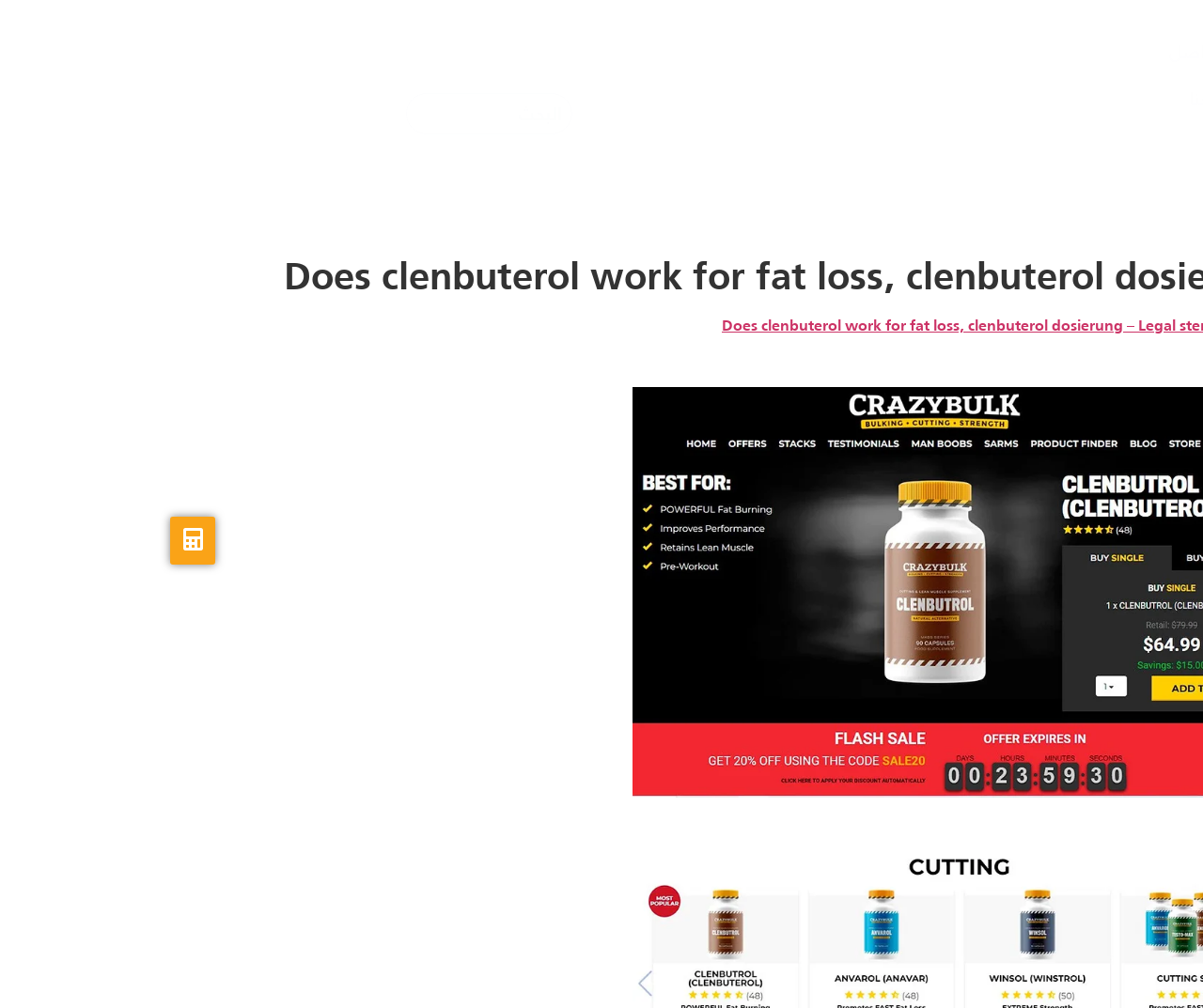Provide the bounding box coordinates of the UI element this sentence describes: "حقيبة المعلم".

[0.308, 0.028, 0.412, 0.121]